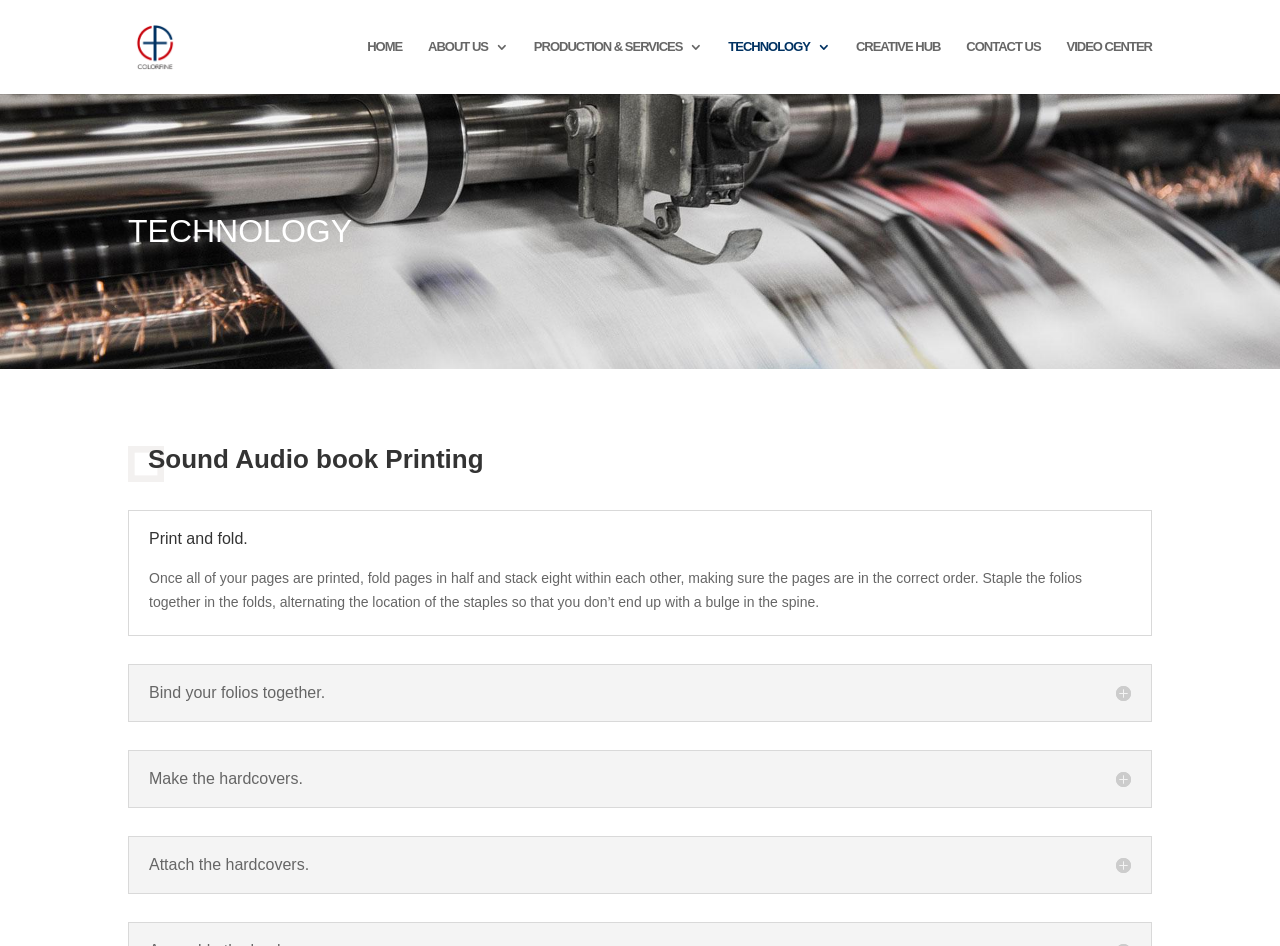Convey a detailed summary of the webpage, mentioning all key elements.

The webpage is about hardcover book printing, specifically focusing on the process of printing and binding books. At the top left, there is a logo of "ColorFine" accompanied by a link to the same name. Below the logo, there is a navigation menu with links to various sections, including "HOME", "ABOUT US 3", "PRODUCTION & SERVICES 3", "TECHNOLOGY 3", "CREATIVE HUB", "CONTACT US", and "VIDEO CENTER". 

On the main content area, there is a search bar at the top. Below the search bar, there is a section titled "TECHNOLOGY". Under this section, there are four steps to create a hardcover book, each with a heading and a brief description. The first step is "Sound Audio book Printing", followed by "Print and fold", which provides detailed instructions on how to fold and staple the pages together. The third step is "Bind your folios together", and the fourth step is "Make the hardcovers" and "Attach the hardcovers".